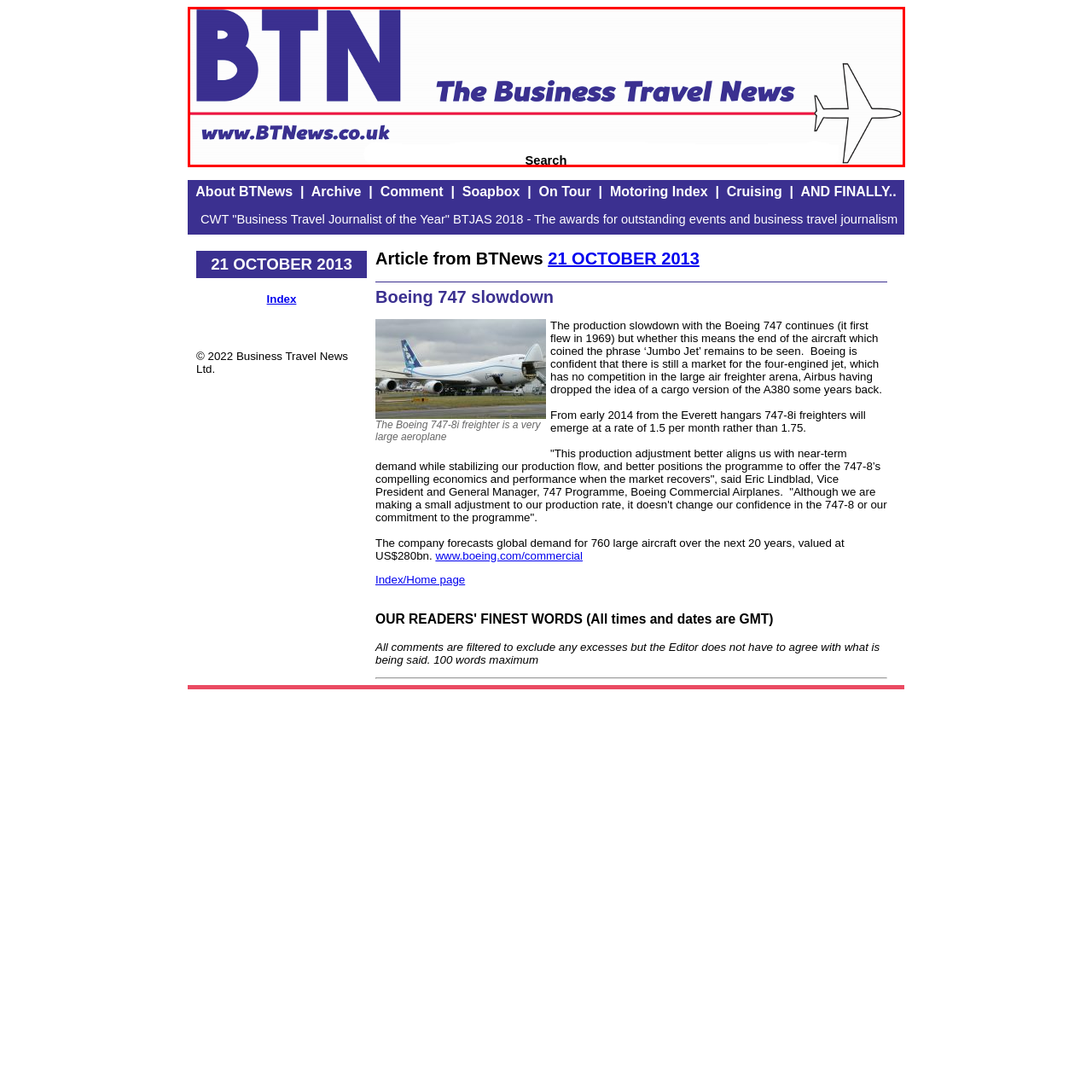Offer an in-depth description of the scene contained in the red rectangle.

The image features the logo and header for "BTNews: The Business Travel News," prominently displaying the acronym "BTN" in bold, purple letters. Below the acronym, the full title "The Business Travel News" is written in a complementary font, providing clarity about the publication's focus on business travel. The design includes a sleek, red horizontal line that adds a modern touch, while an outline of an airplane is positioned to the right, reinforcing the travel theme. Additionally, a link labeled "Search" is included at the bottom of the image, suggesting an interactive element for users seeking specific information within the site. The overall aesthetic conveys a professional and contemporary image aligned with the business travel industry.